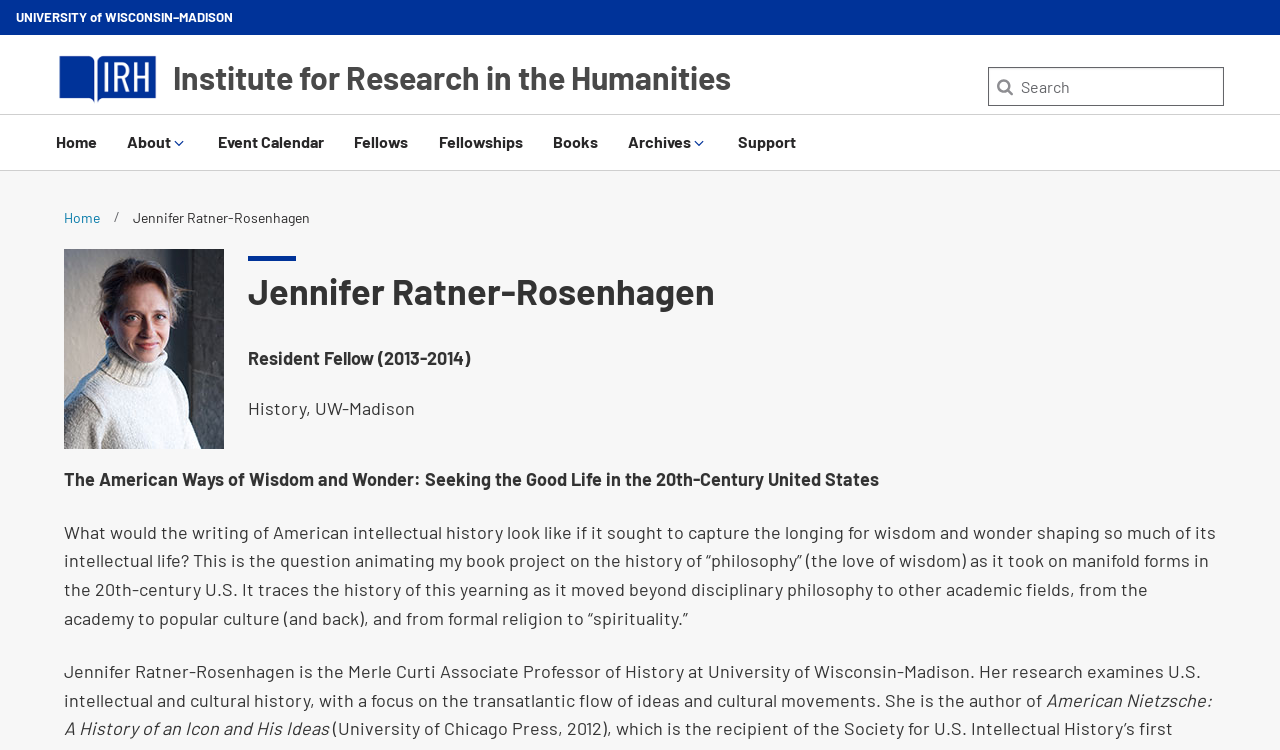Please determine the bounding box coordinates for the element that should be clicked to follow these instructions: "Go to University of Wisconsin Madison home page".

[0.012, 0.0, 0.182, 0.047]